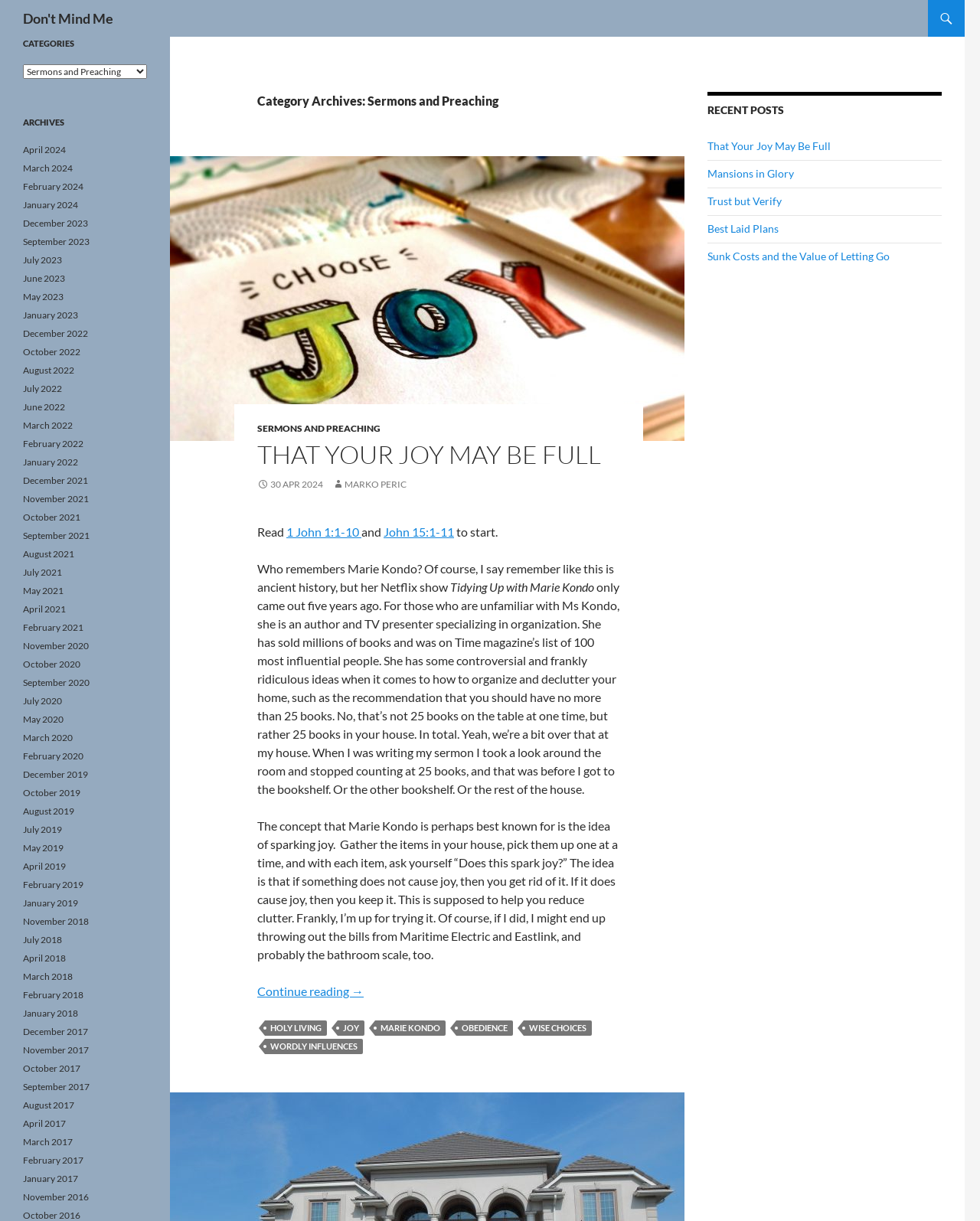Analyze the image and give a detailed response to the question:
What is the concept that Marie Kondo is best known for?

I found the text mentioning Marie Kondo's concept of 'sparking joy' in the sermon content, where it is described as asking oneself if an item sparks joy when deciding whether to keep or discard it.